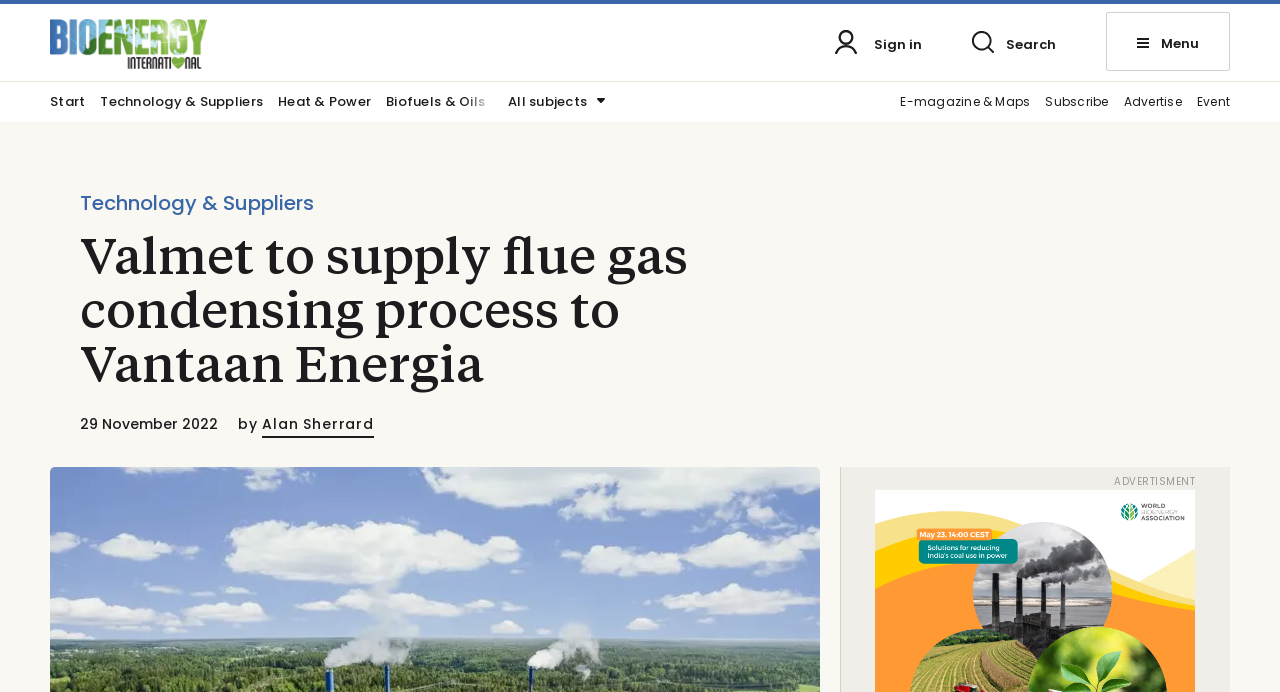Select the bounding box coordinates of the element I need to click to carry out the following instruction: "View the author profile of Alan Sherrard".

[0.205, 0.598, 0.292, 0.633]